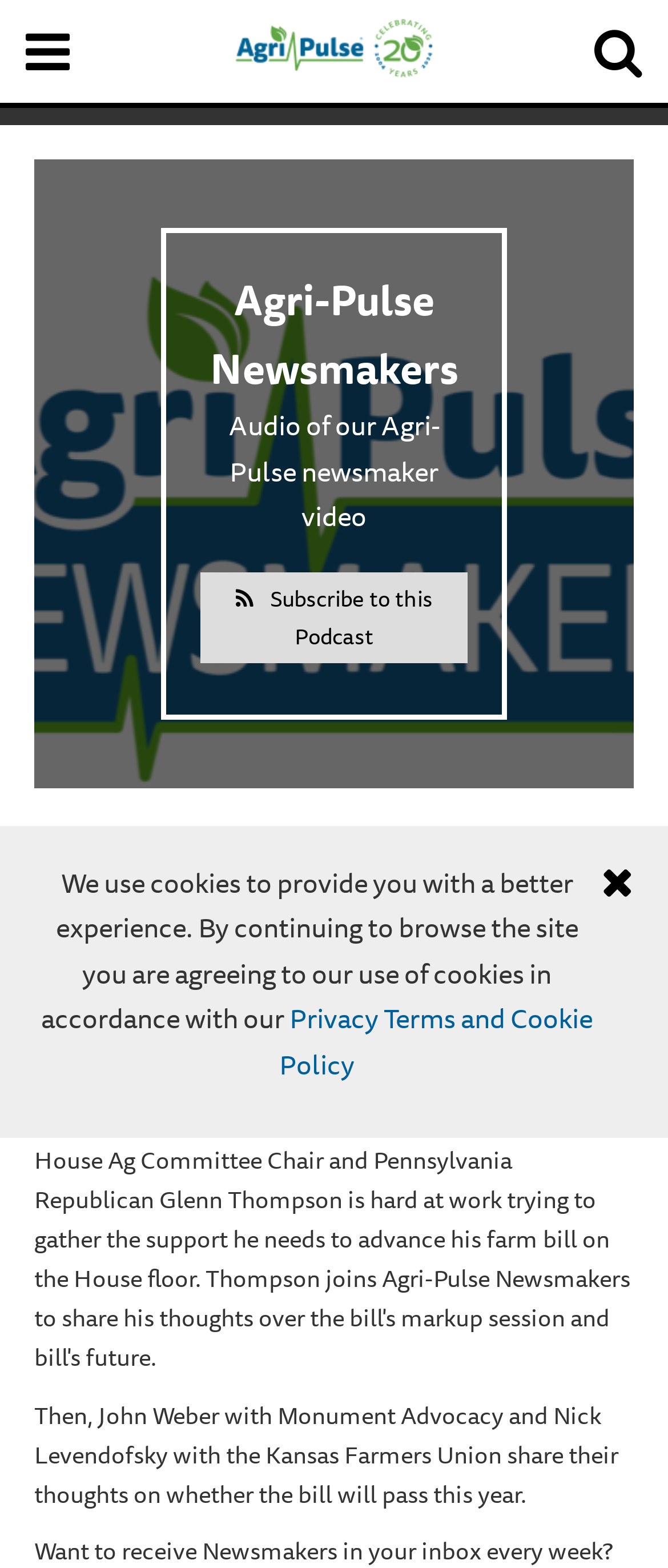Give the bounding box coordinates for the element described by: "Subscribe to this Podcast".

[0.299, 0.365, 0.701, 0.423]